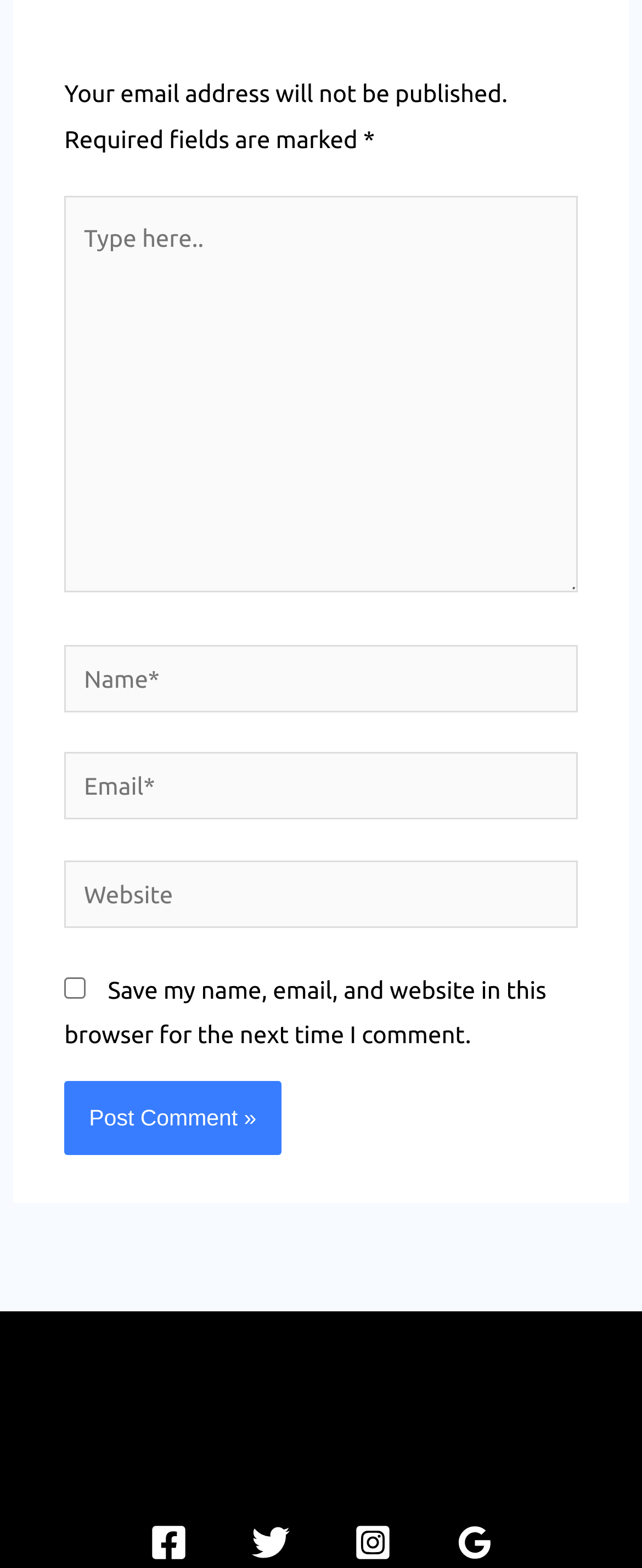Please identify the bounding box coordinates of the element I need to click to follow this instruction: "Post your comment".

[0.1, 0.689, 0.438, 0.737]